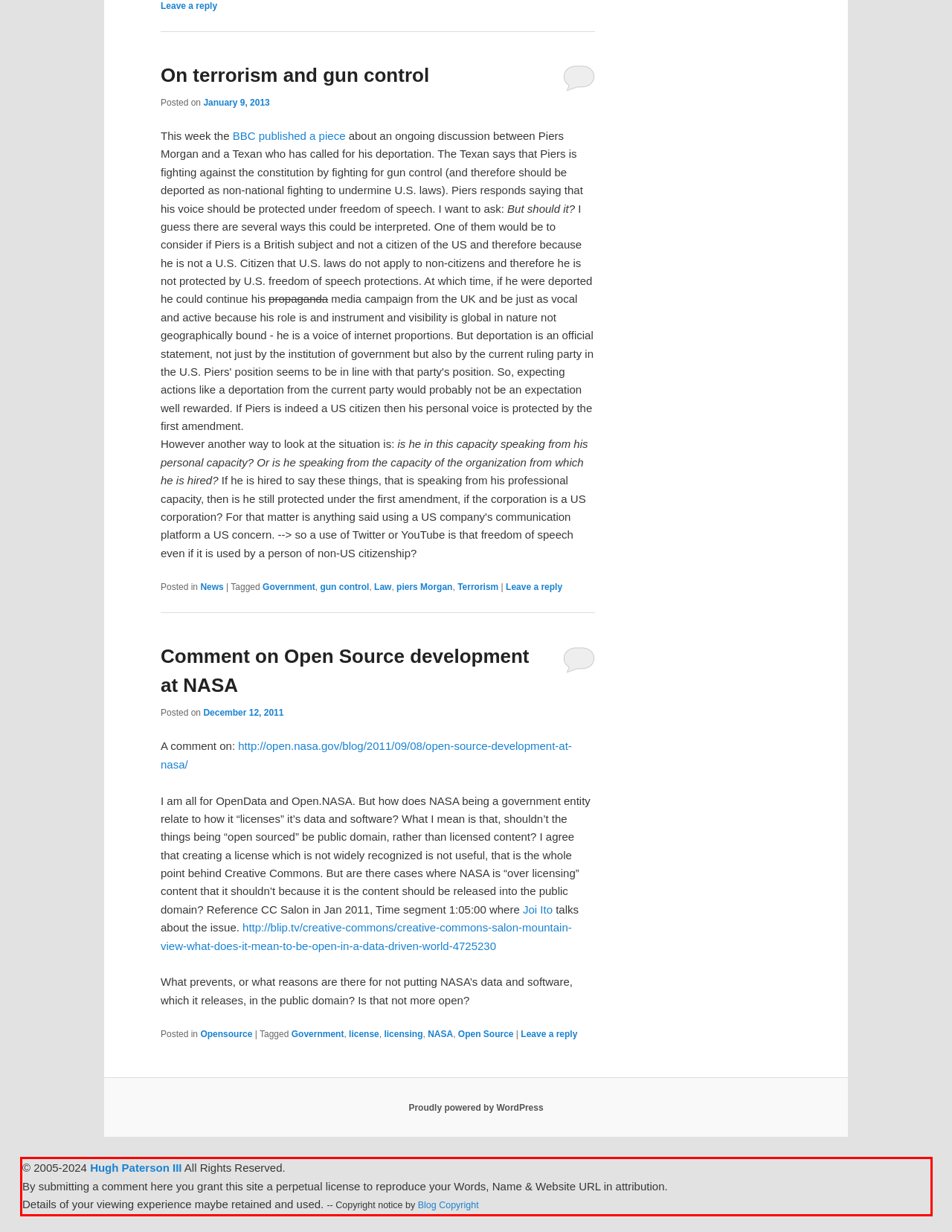From the provided screenshot, extract the text content that is enclosed within the red bounding box.

© 2005-2024 Hugh Paterson III All Rights Reserved. By submitting a comment here you grant this site a perpetual license to reproduce your Words, Name & Website URL in attribution. Details of your viewing experience maybe retained and used. -- Copyright notice by Blog Copyright